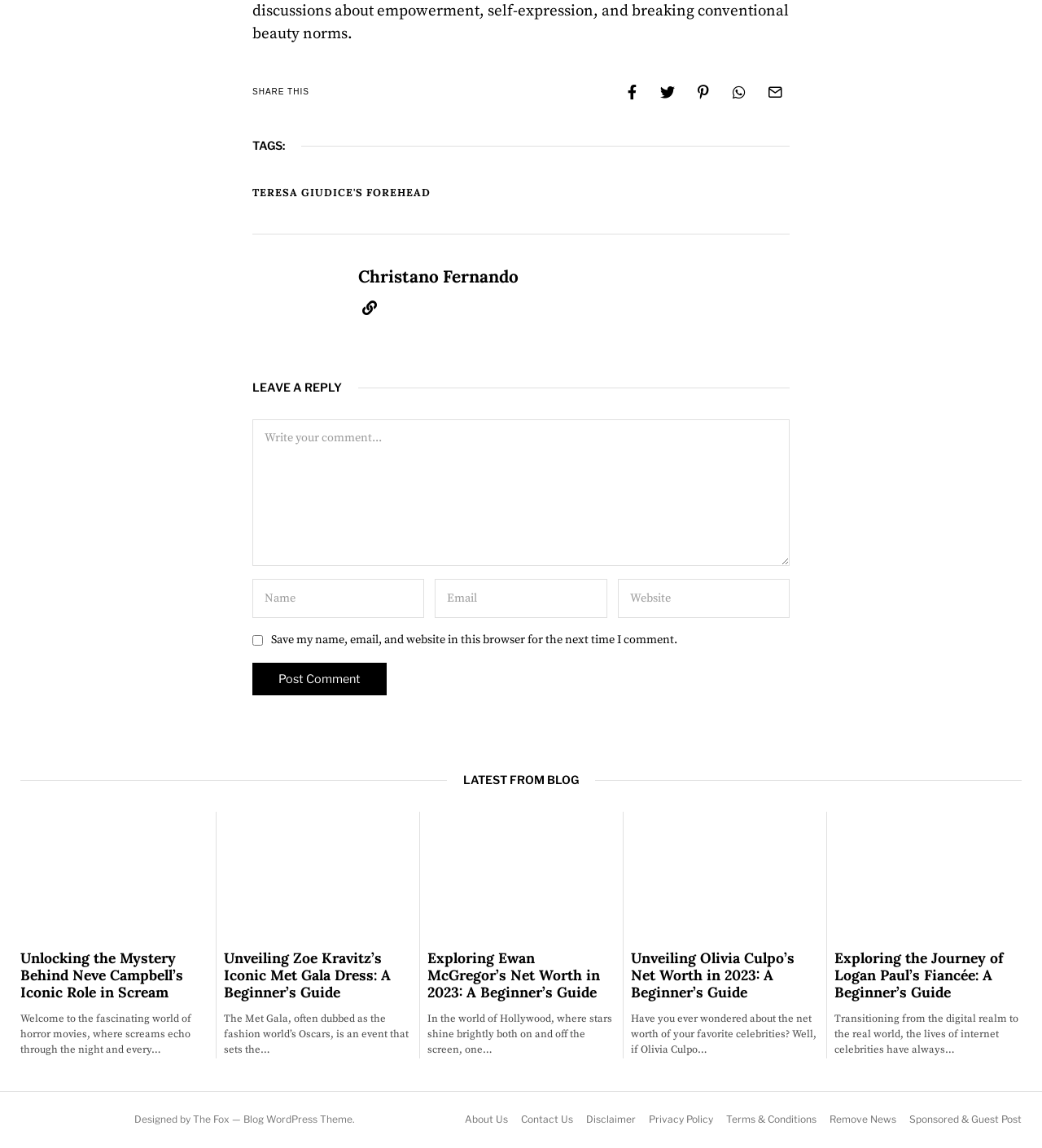Please provide the bounding box coordinates for the element that needs to be clicked to perform the following instruction: "Click the 'About Us' link". The coordinates should be given as four float numbers between 0 and 1, i.e., [left, top, right, bottom].

[0.446, 0.969, 0.488, 0.982]